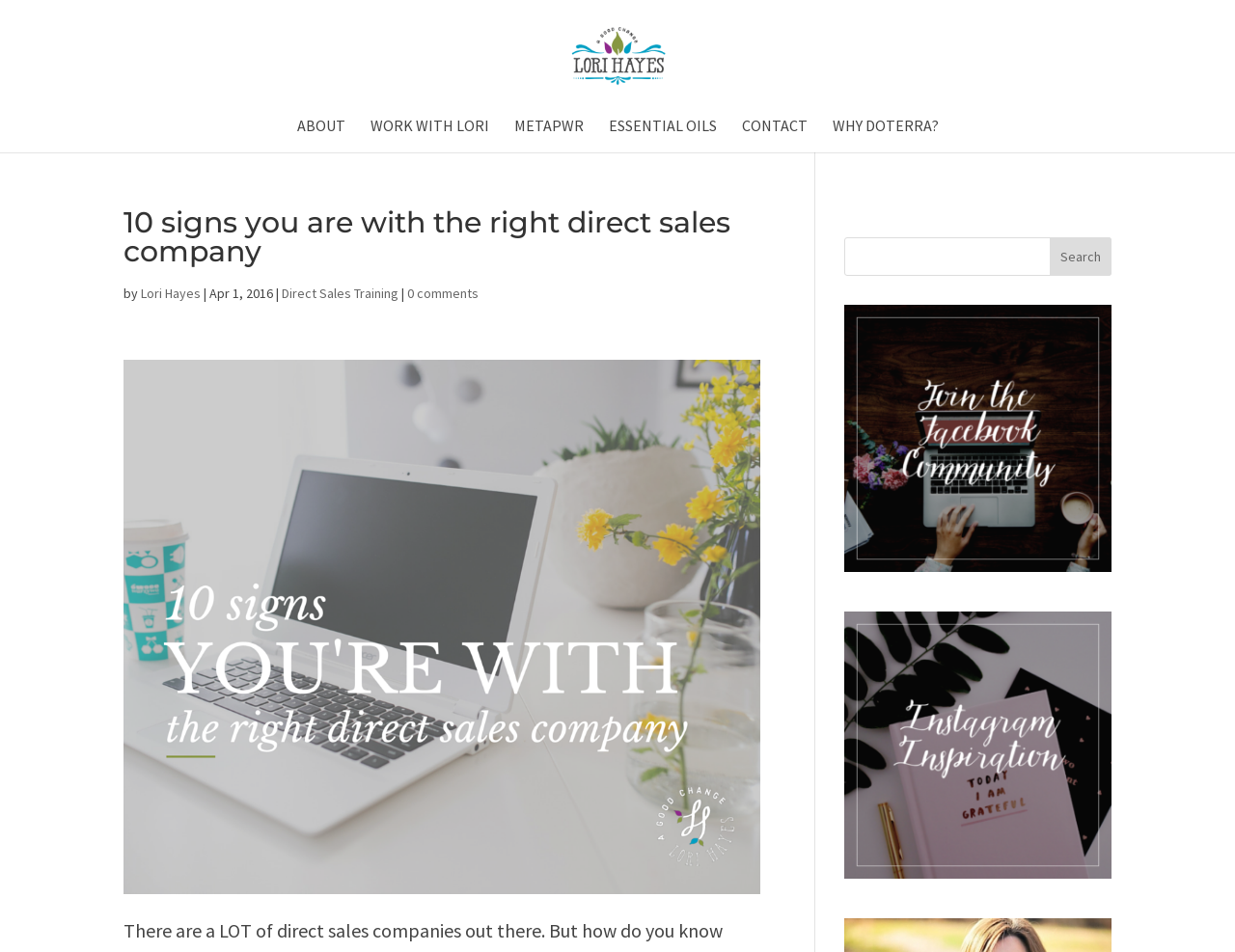Who is the author of the article?
Answer the question with a detailed explanation, including all necessary information.

I looked for the author's name in the article section and found it next to the date 'Apr 1, 2016', which is 'Lori Hayes'.